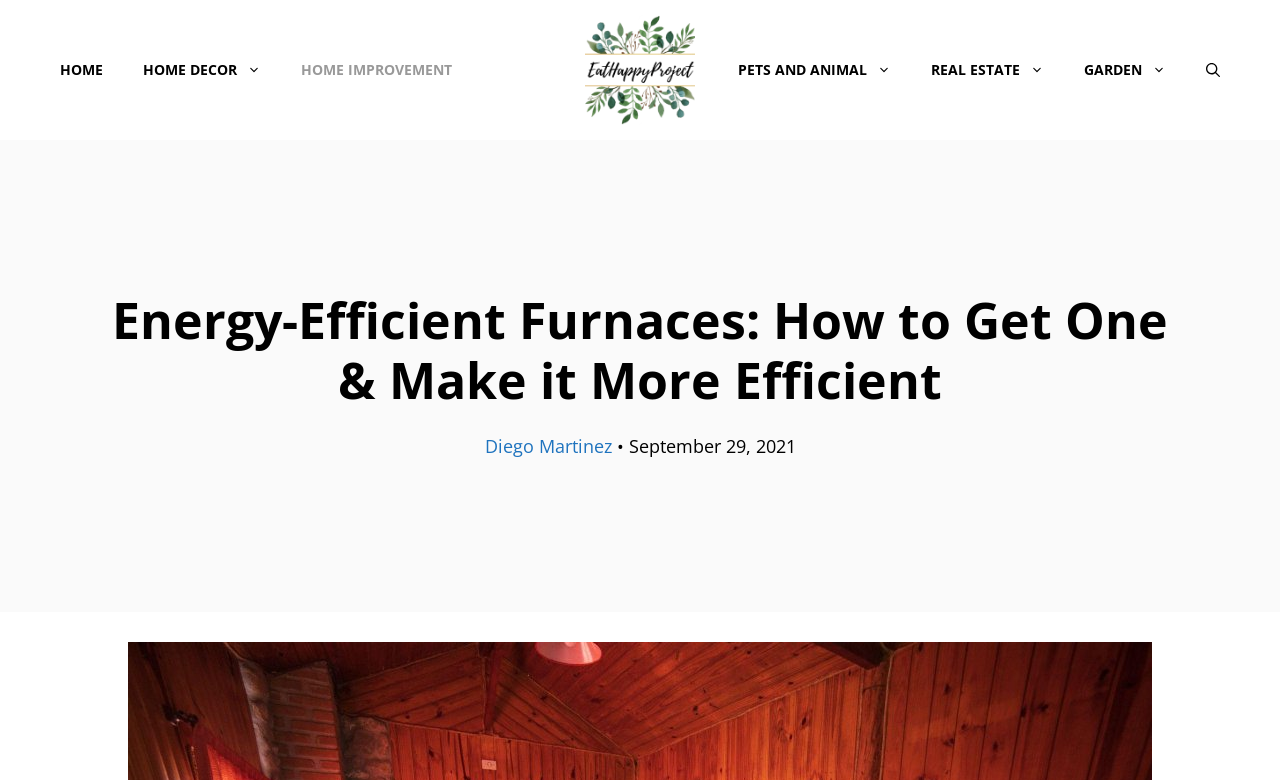Please determine the bounding box coordinates of the element to click on in order to accomplish the following task: "Click on 'Shop'". Ensure the coordinates are four float numbers ranging from 0 to 1, i.e., [left, top, right, bottom].

None